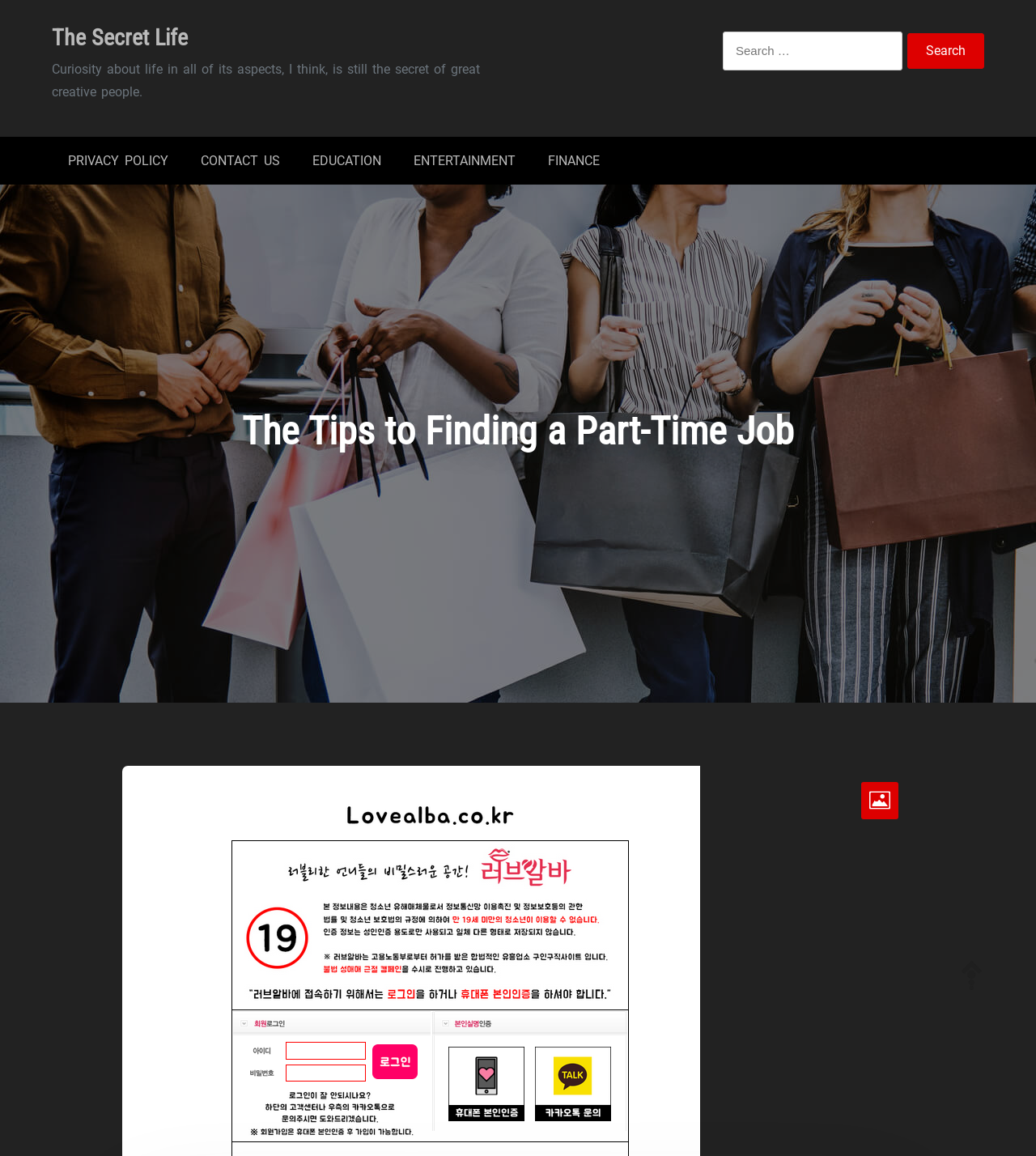Extract the bounding box coordinates for the described element: "The Secret Life". The coordinates should be represented as four float numbers between 0 and 1: [left, top, right, bottom].

[0.05, 0.021, 0.181, 0.044]